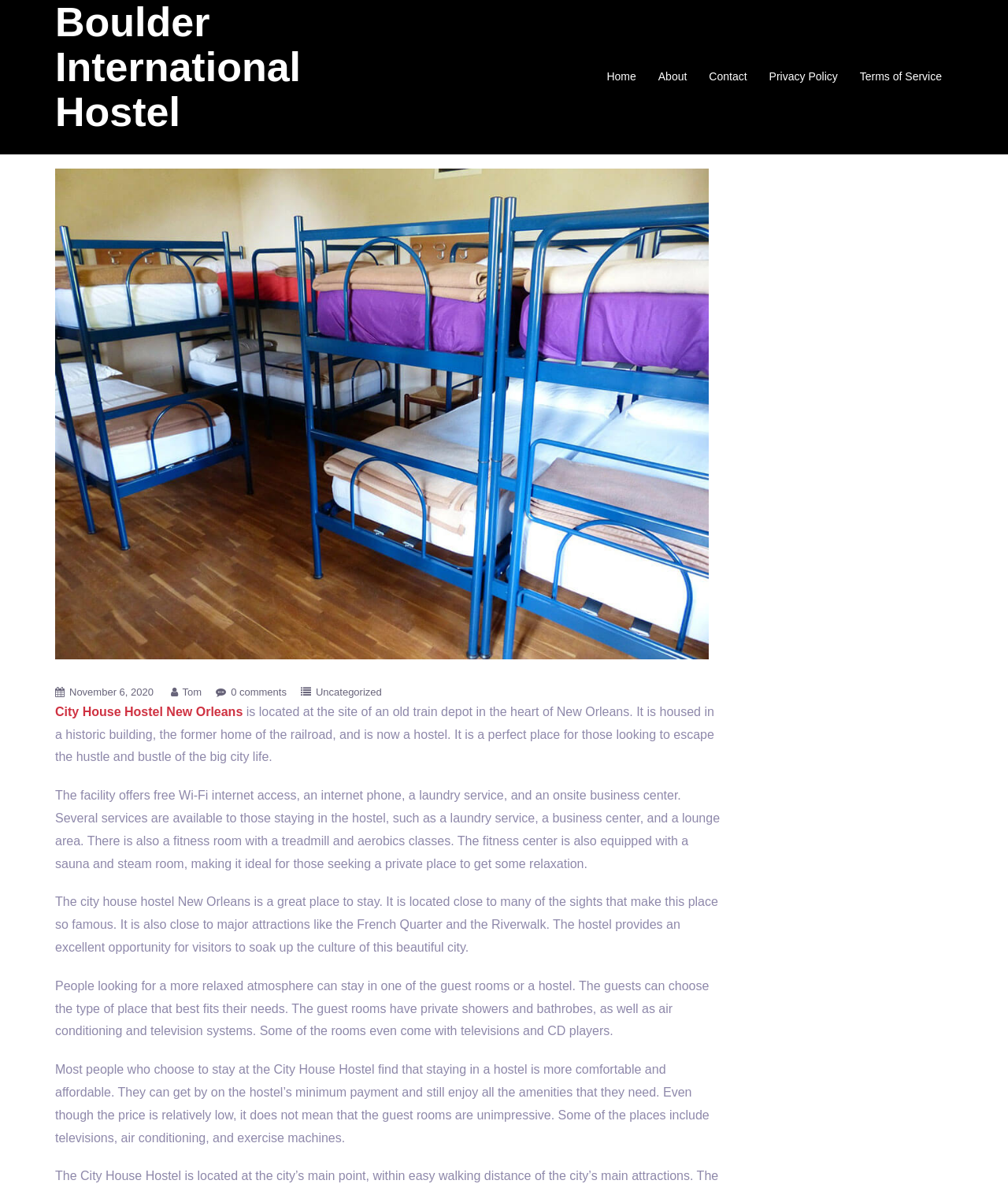What amenities are available at City House Hostel?
Based on the image content, provide your answer in one word or a short phrase.

Free Wi-Fi, laundry, business center, fitness room